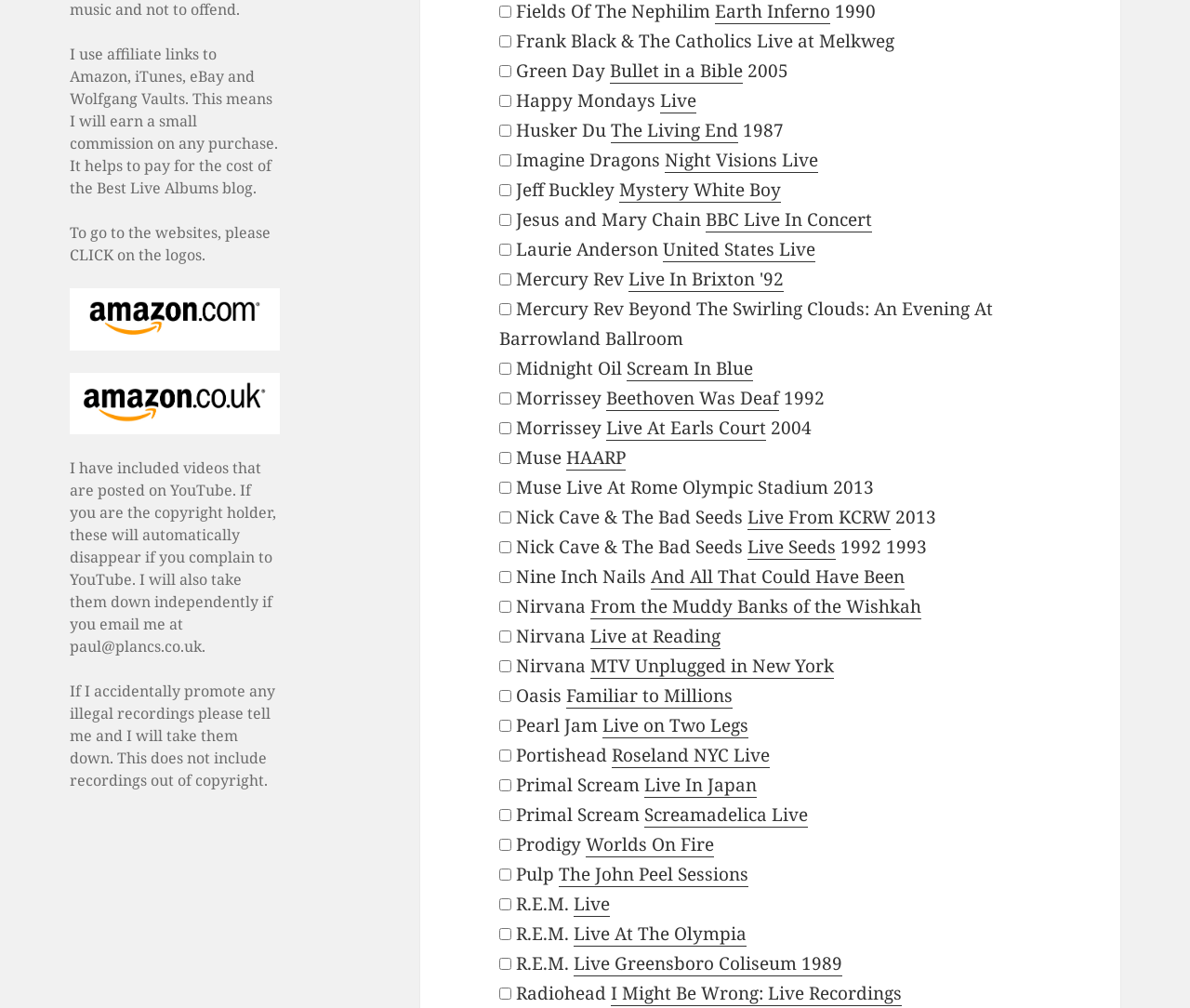Identify the bounding box coordinates for the UI element described as: "The Living End".

[0.513, 0.118, 0.62, 0.142]